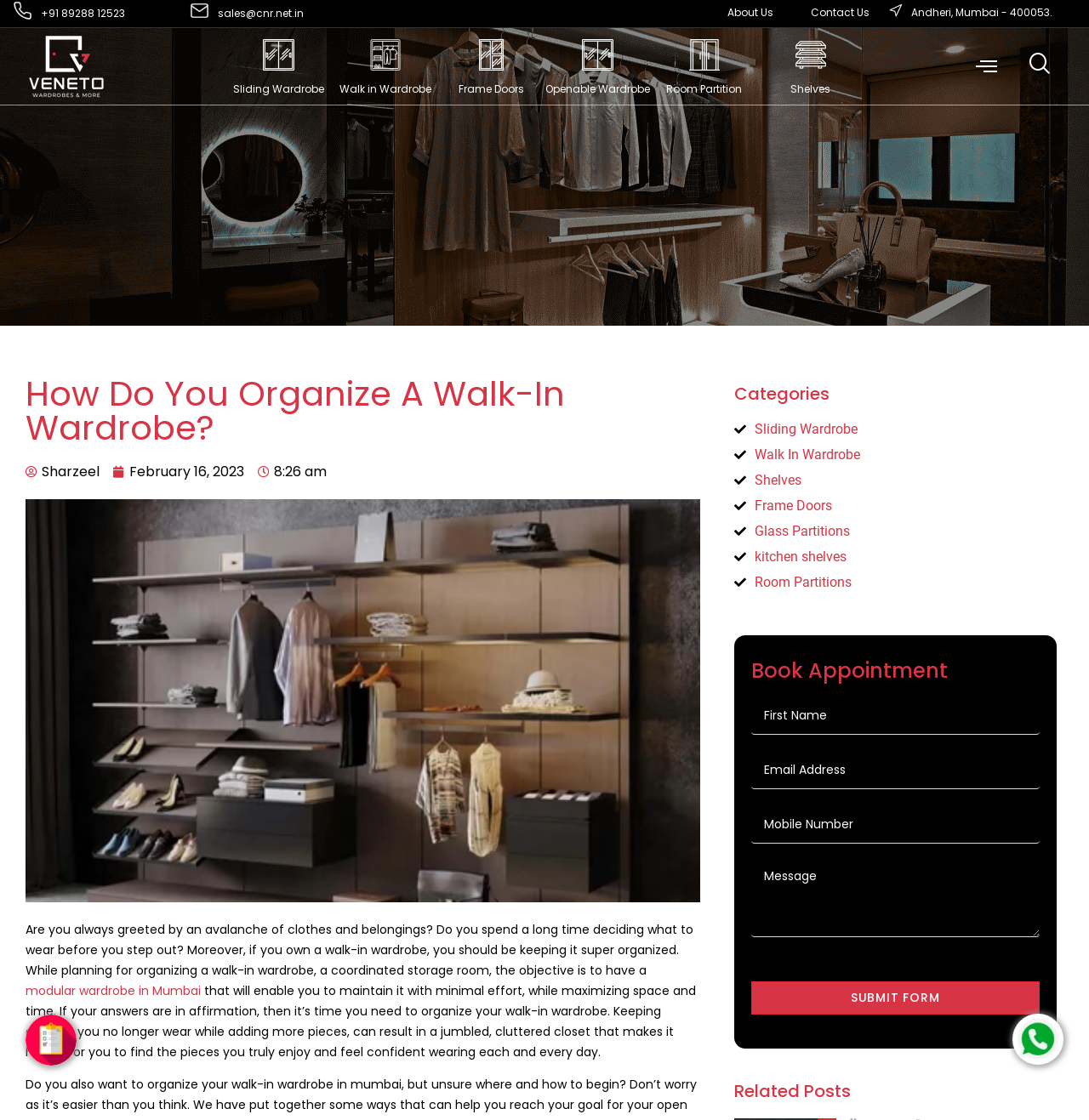What are the categories listed on the webpage?
Based on the image, provide your answer in one word or phrase.

Sliding Wardrobe, Walk In Wardrobe, Shelves, etc.